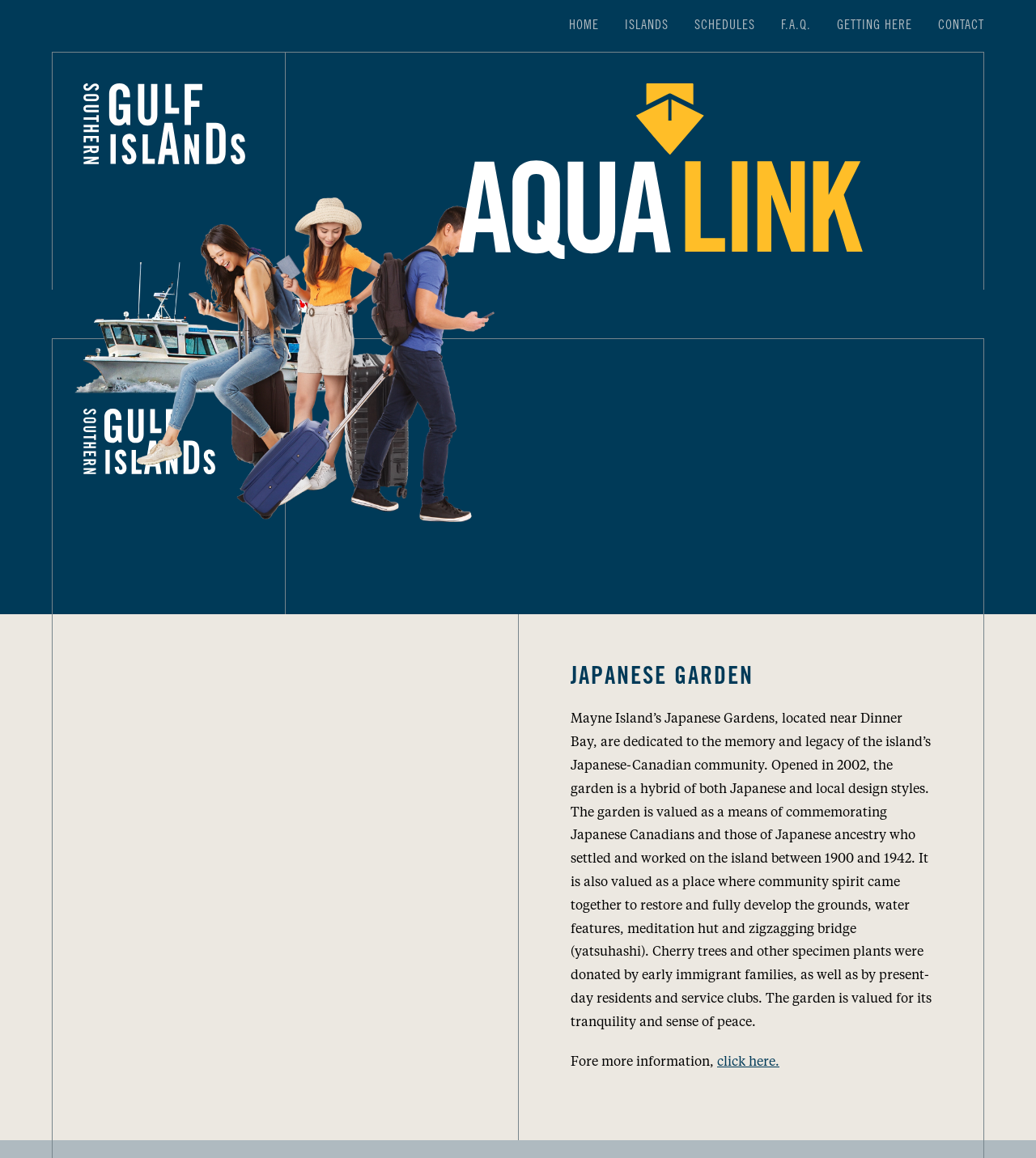Identify the bounding box coordinates of the clickable region to carry out the given instruction: "contact us".

[0.905, 0.0, 0.95, 0.045]